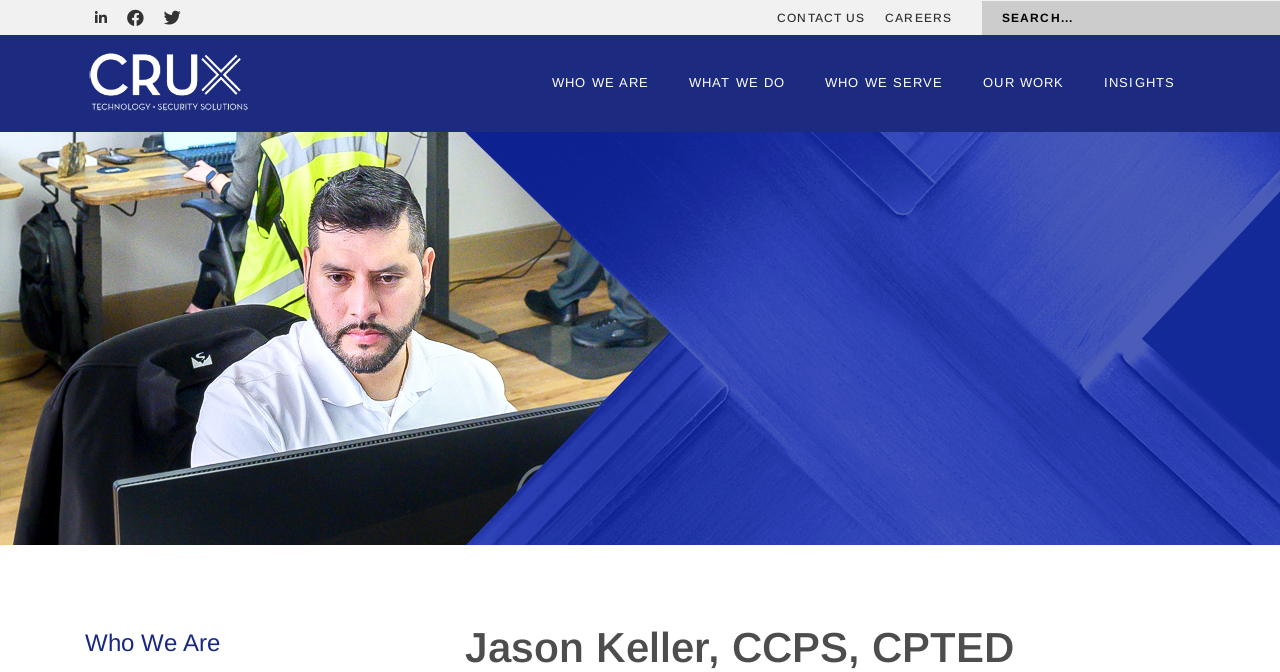Answer the question in one word or a short phrase:
What is the company's focus area?

Safety and security